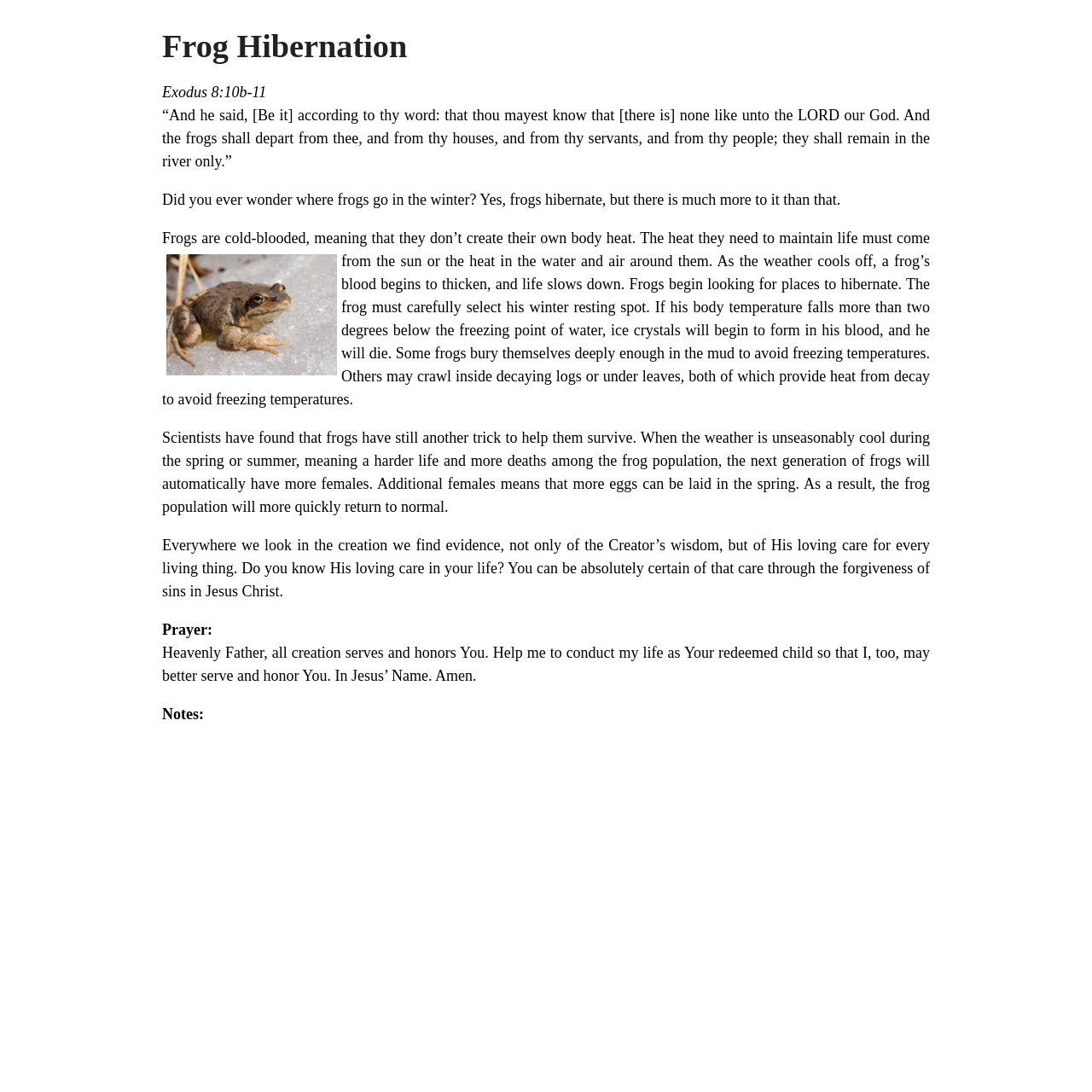What is the significance of Exodus 8:10b-11?
Look at the image and provide a short answer using one word or a phrase.

It mentions the Lord our God